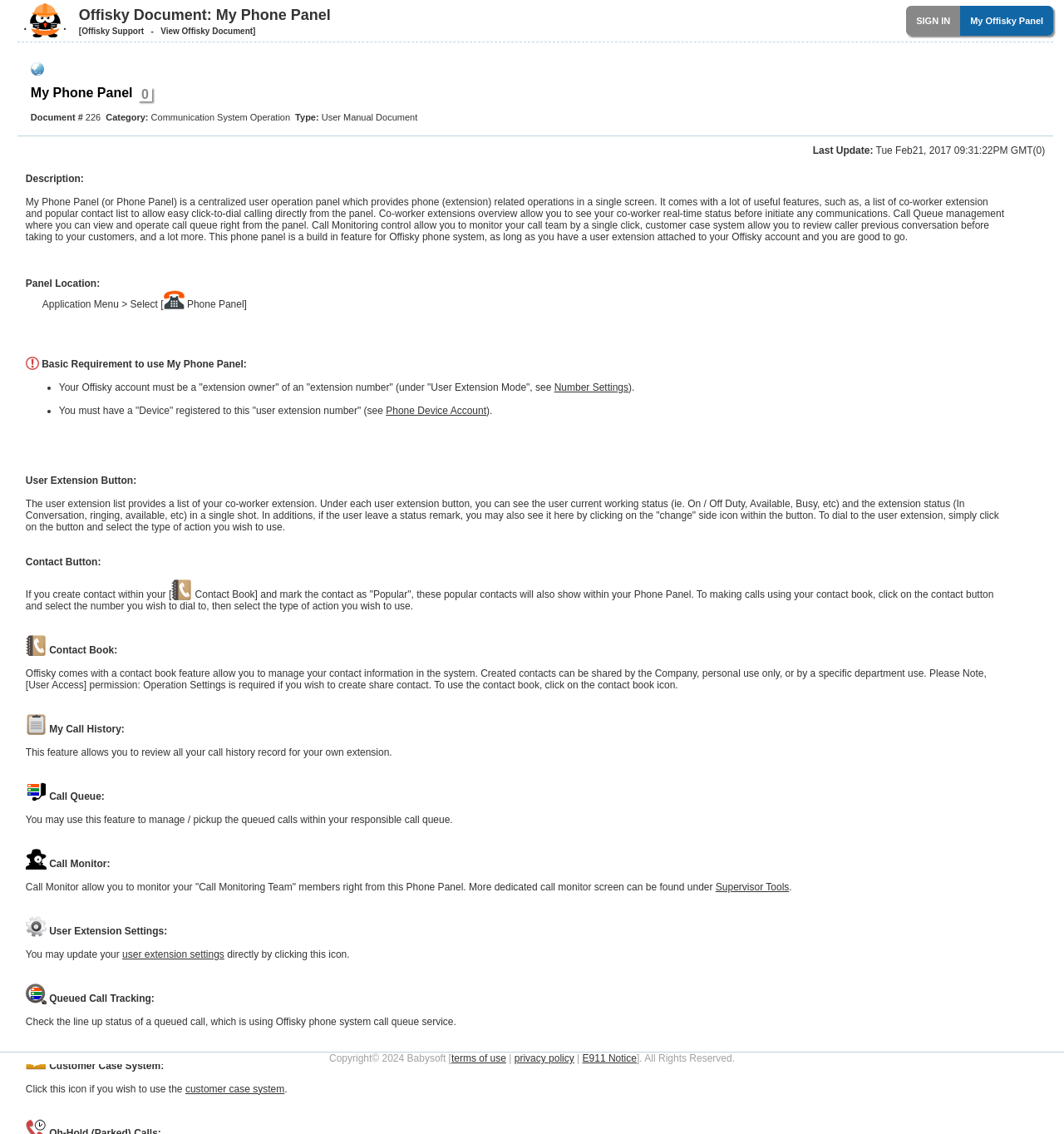Produce a meticulous description of the webpage.

The webpage is titled "Offisky - Offisky Document: My Phone Panel" and appears to be a user manual or guide for the "My Phone Panel" feature within the Offisky system. 

At the top of the page, there is a header section with an icon and a title "Offisky Document: My Phone Panel" followed by a sign-in button "SIGN IN My Offisky Panel" on the right side.

Below the header, there is a main content section that displays a public viewable message, which includes the title "My Phone Panel" and a description of the document, including its category and type.

The main content section is divided into several sections, each describing a specific feature or function of the "My Phone Panel". These sections include "Panel Location", "Basic Requirement to use My Phone Panel", "User Extension Button", "Contact Button", "Contact Book", "My Call History", "Call Queue", and "Call Monitor". 

Each section provides a brief description of the feature, its functionality, and how to use it. Some sections also include images or icons to illustrate the feature. The text is organized in a clear and readable format, with headings and paragraphs that make it easy to follow.